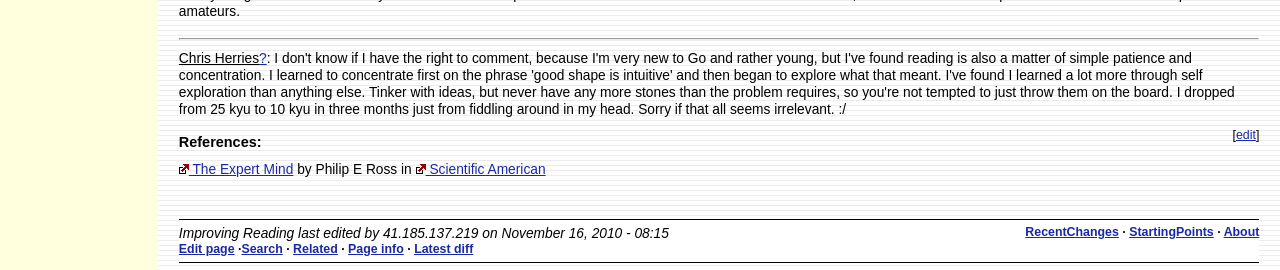What is the title of the reference?
Using the image, respond with a single word or phrase.

The Expert Mind